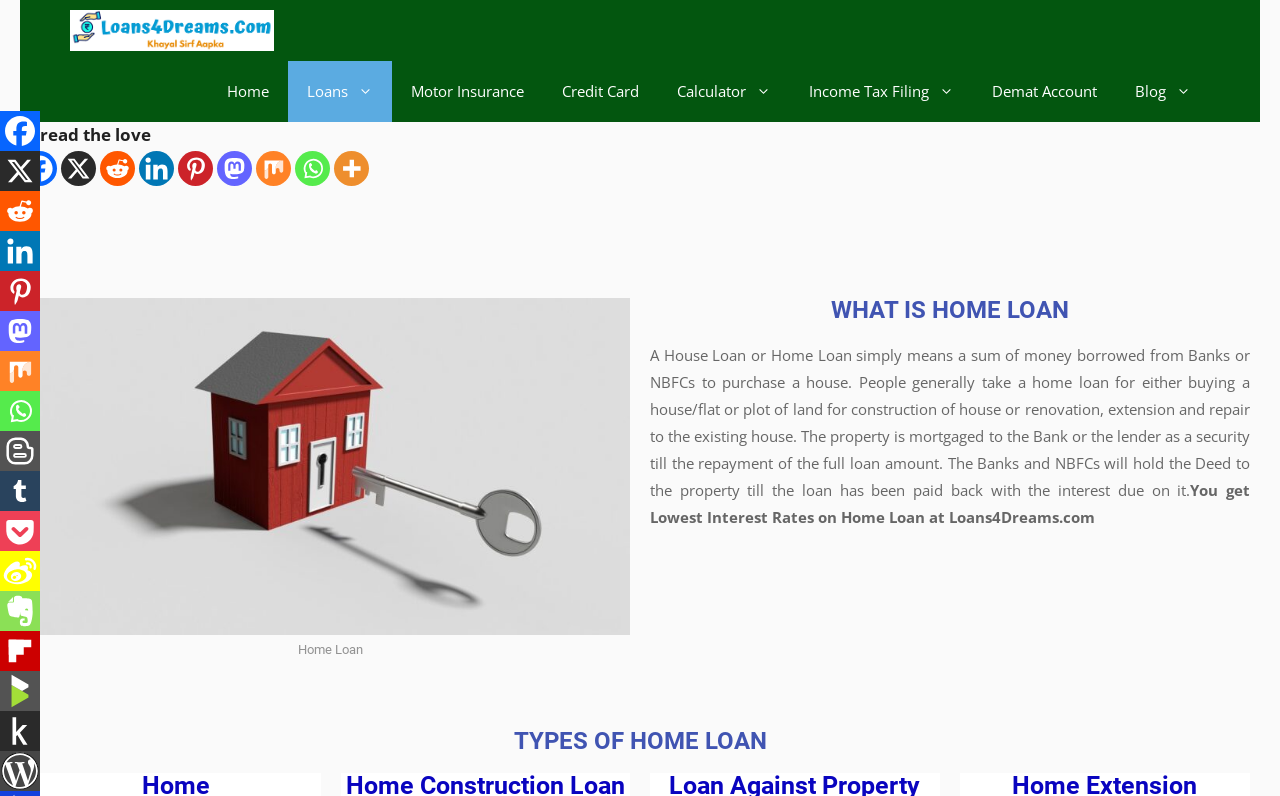Can you show the bounding box coordinates of the region to click on to complete the task described in the instruction: "Click on Facebook link"?

[0.017, 0.189, 0.045, 0.233]